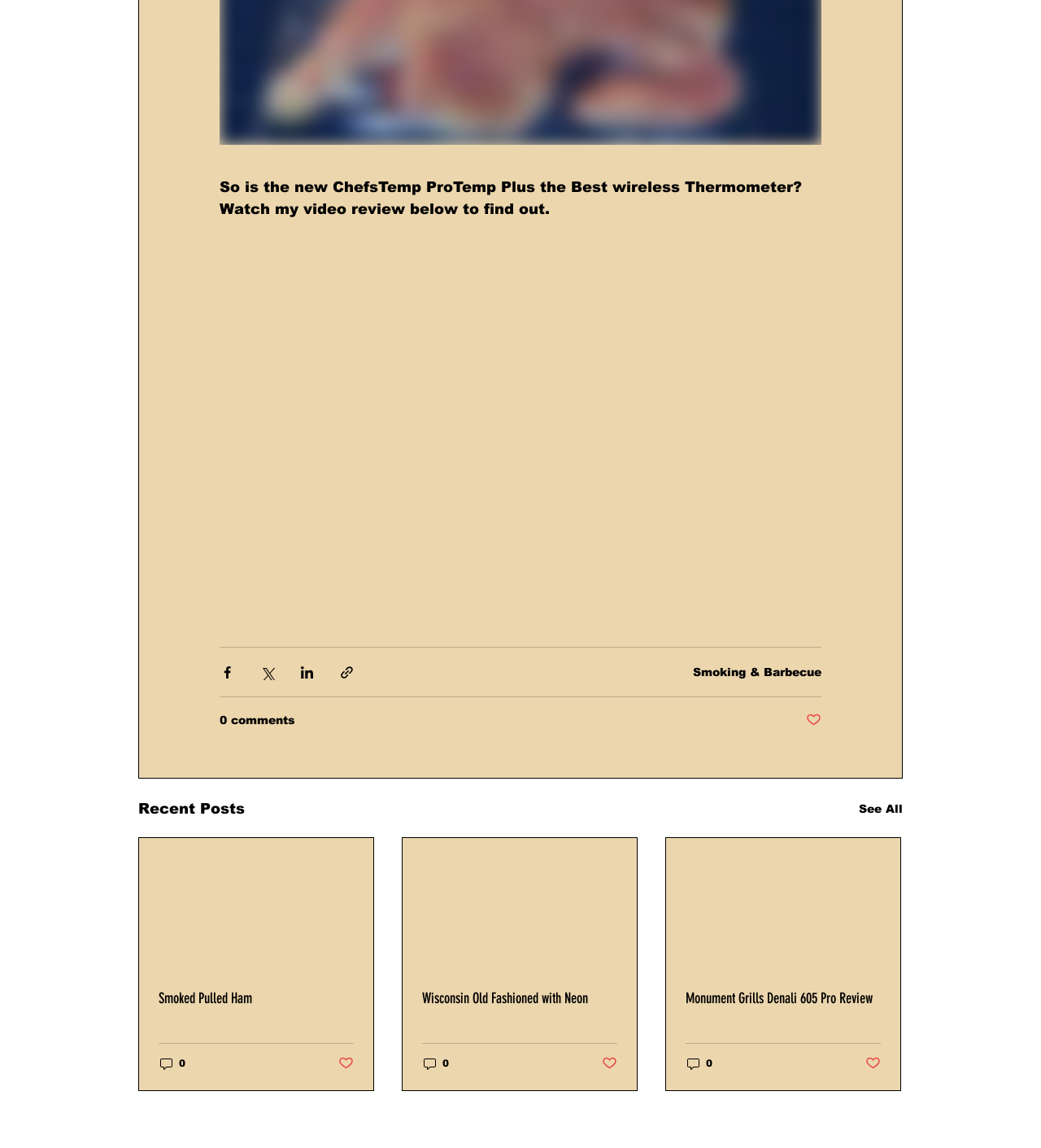Specify the bounding box coordinates of the element's region that should be clicked to achieve the following instruction: "View the post about Smoked Pulled Ham". The bounding box coordinates consist of four float numbers between 0 and 1, in the format [left, top, right, bottom].

[0.152, 0.862, 0.34, 0.877]